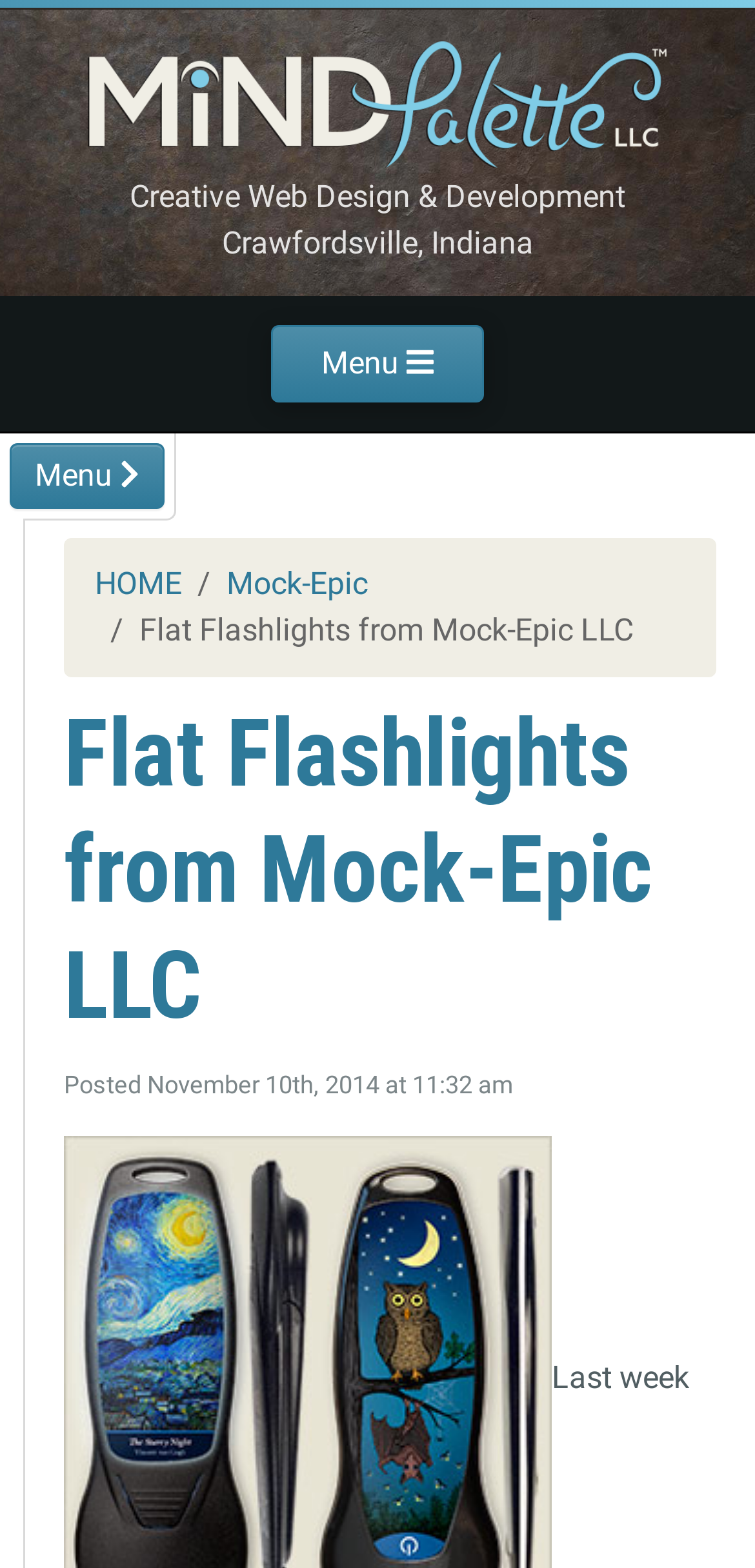What is the type of design and development mentioned?
Provide a concise answer using a single word or phrase based on the image.

Creative Web Design & Development